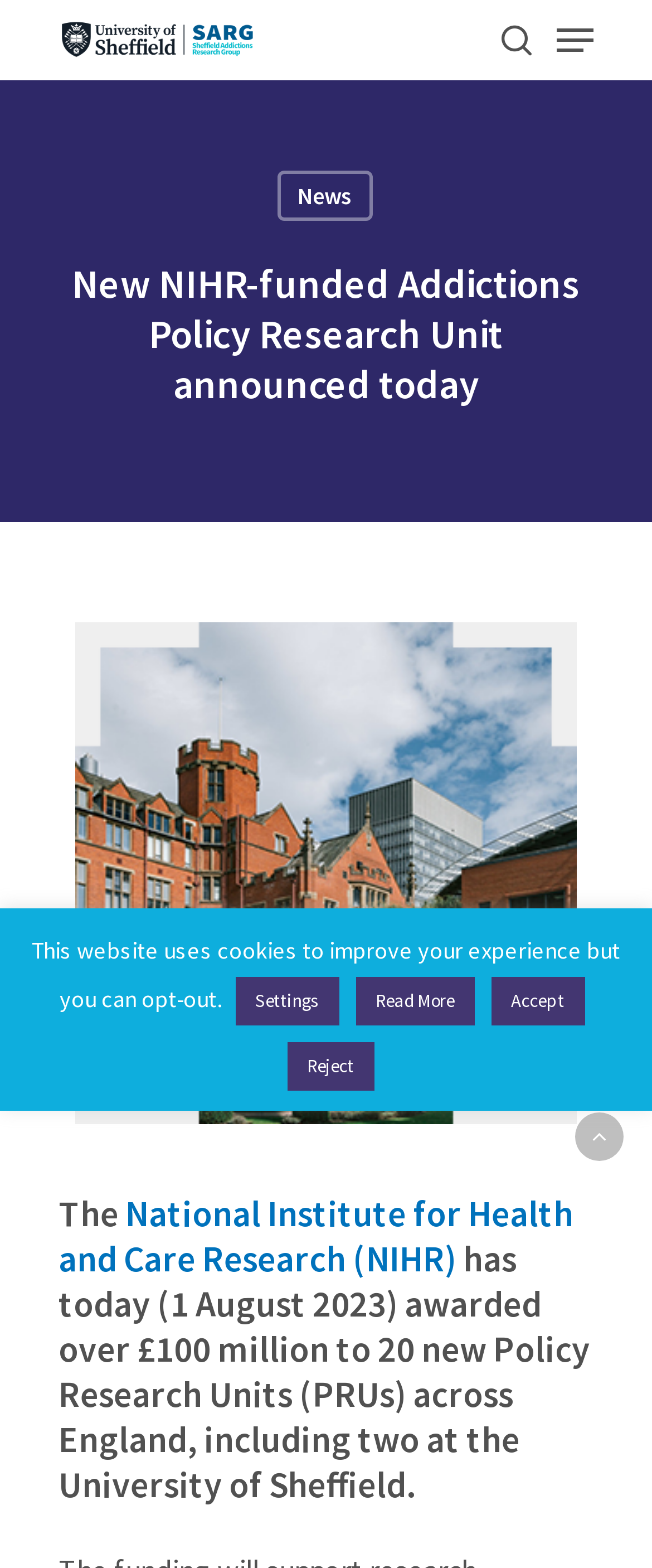Locate the bounding box coordinates of the element I should click to achieve the following instruction: "Search for something".

[0.151, 0.055, 0.849, 0.107]